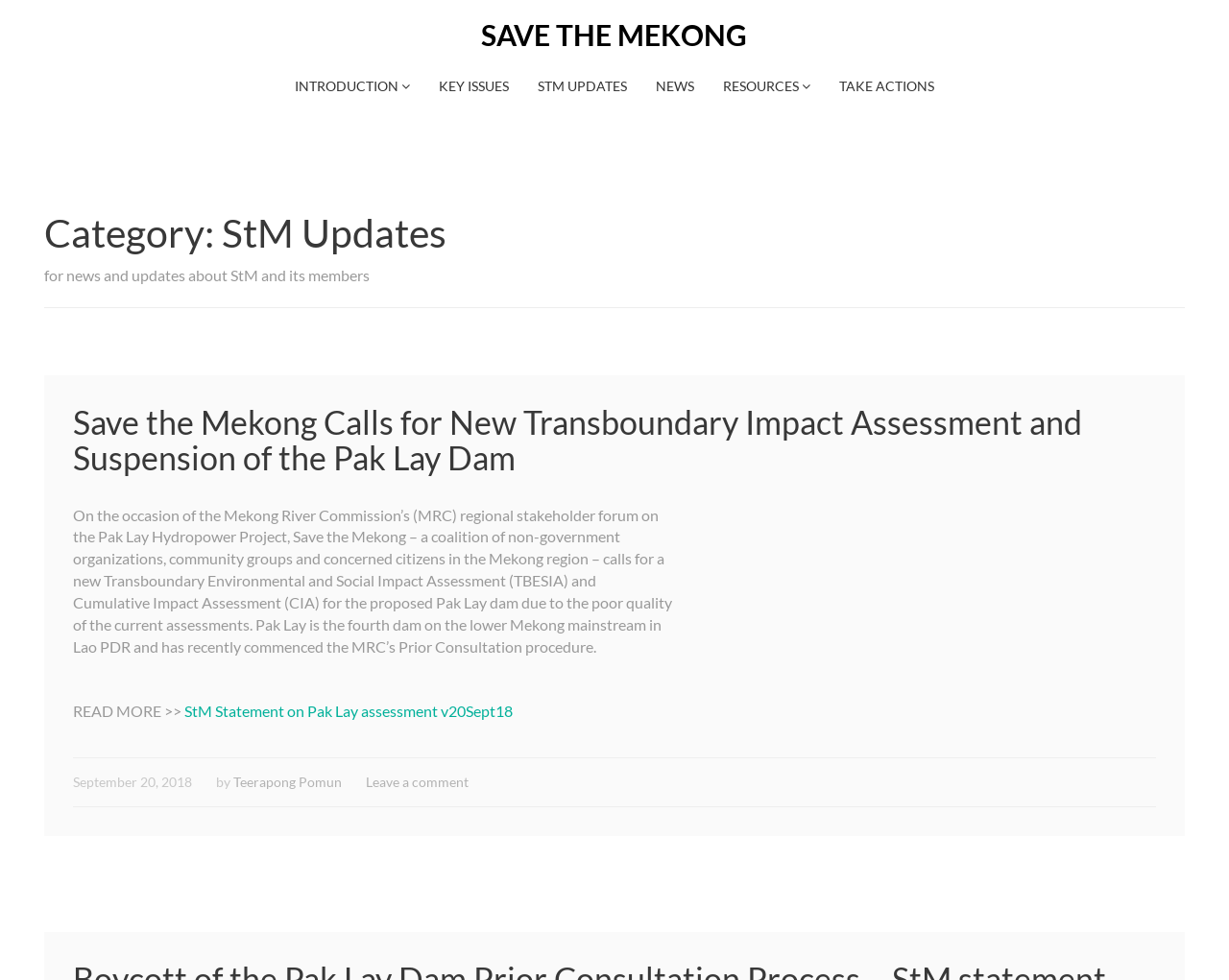What is the name of the organization?
Please interpret the details in the image and answer the question thoroughly.

The name of the organization can be found in the top navigation bar, where it says 'SAVE THE MEKONG'.